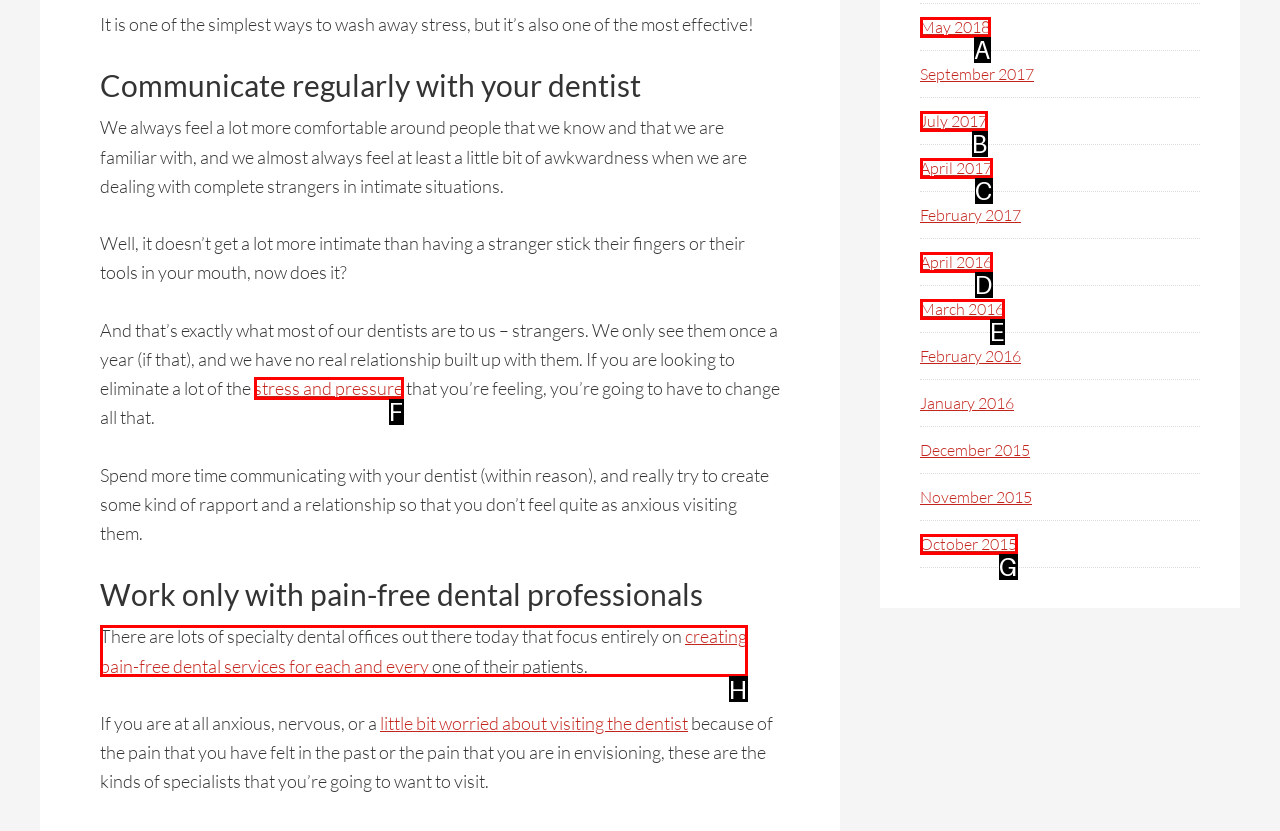Identify which HTML element aligns with the description: stress and pressure
Answer using the letter of the correct choice from the options available.

F